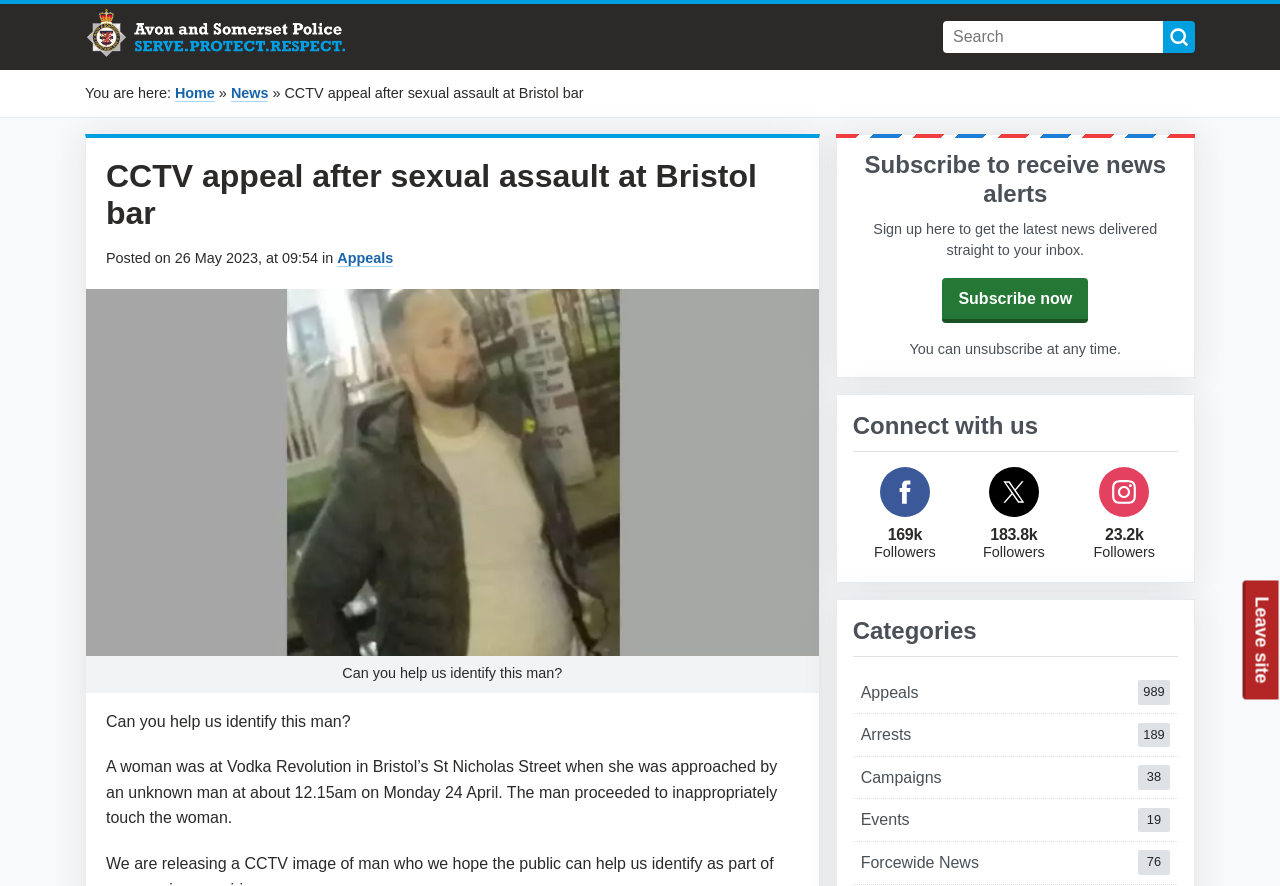Can you identify the bounding box coordinates of the clickable region needed to carry out this instruction: 'Follow Avon and Somerset Police on Facebook'? The coordinates should be four float numbers within the range of 0 to 1, stated as [left, top, right, bottom].

[0.687, 0.527, 0.726, 0.584]